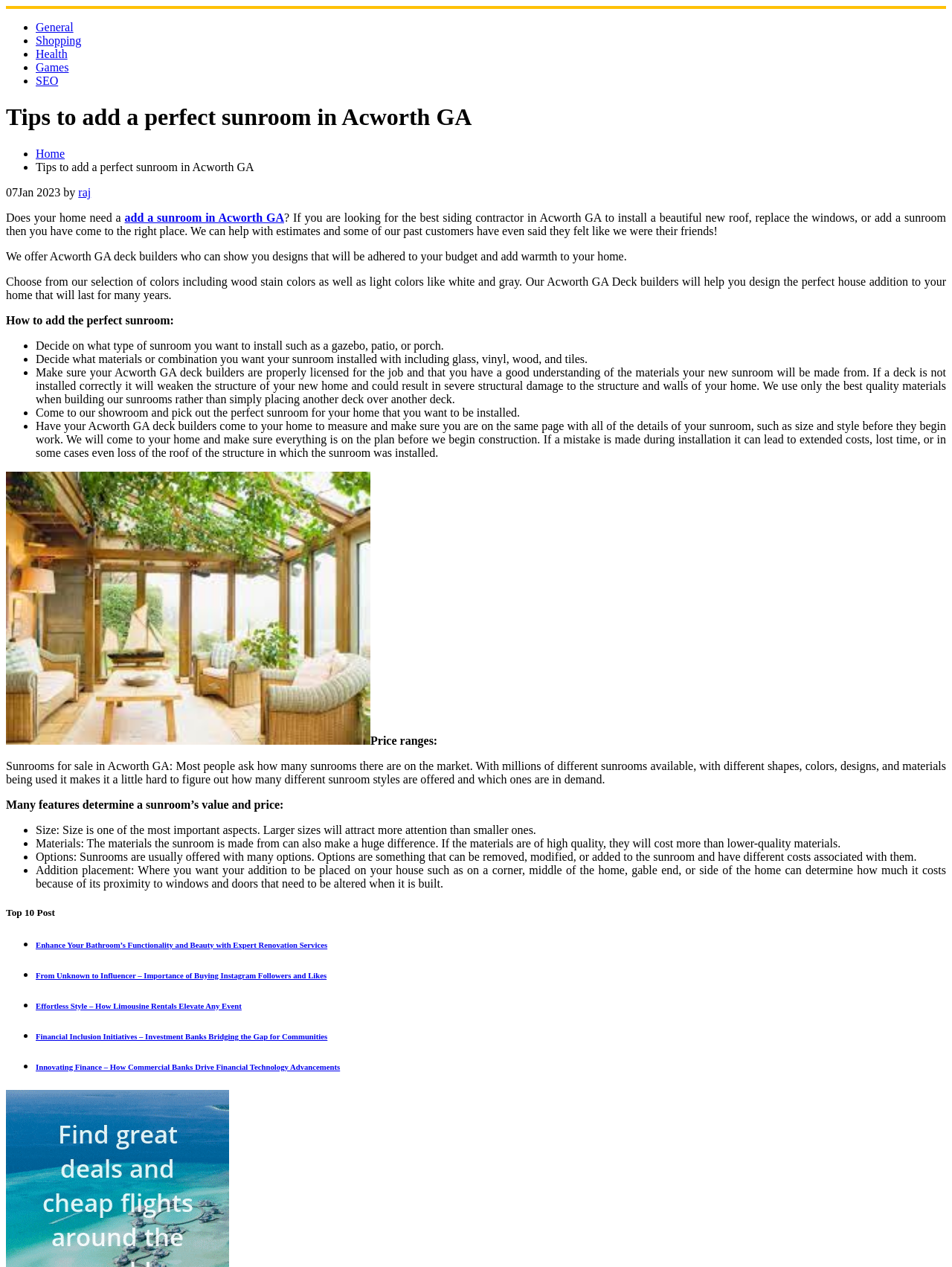Please locate the bounding box coordinates for the element that should be clicked to achieve the following instruction: "Click on 'Enhance Your Bathroom’s Functionality and Beauty with Expert Renovation Services' link". Ensure the coordinates are given as four float numbers between 0 and 1, i.e., [left, top, right, bottom].

[0.038, 0.742, 0.344, 0.749]